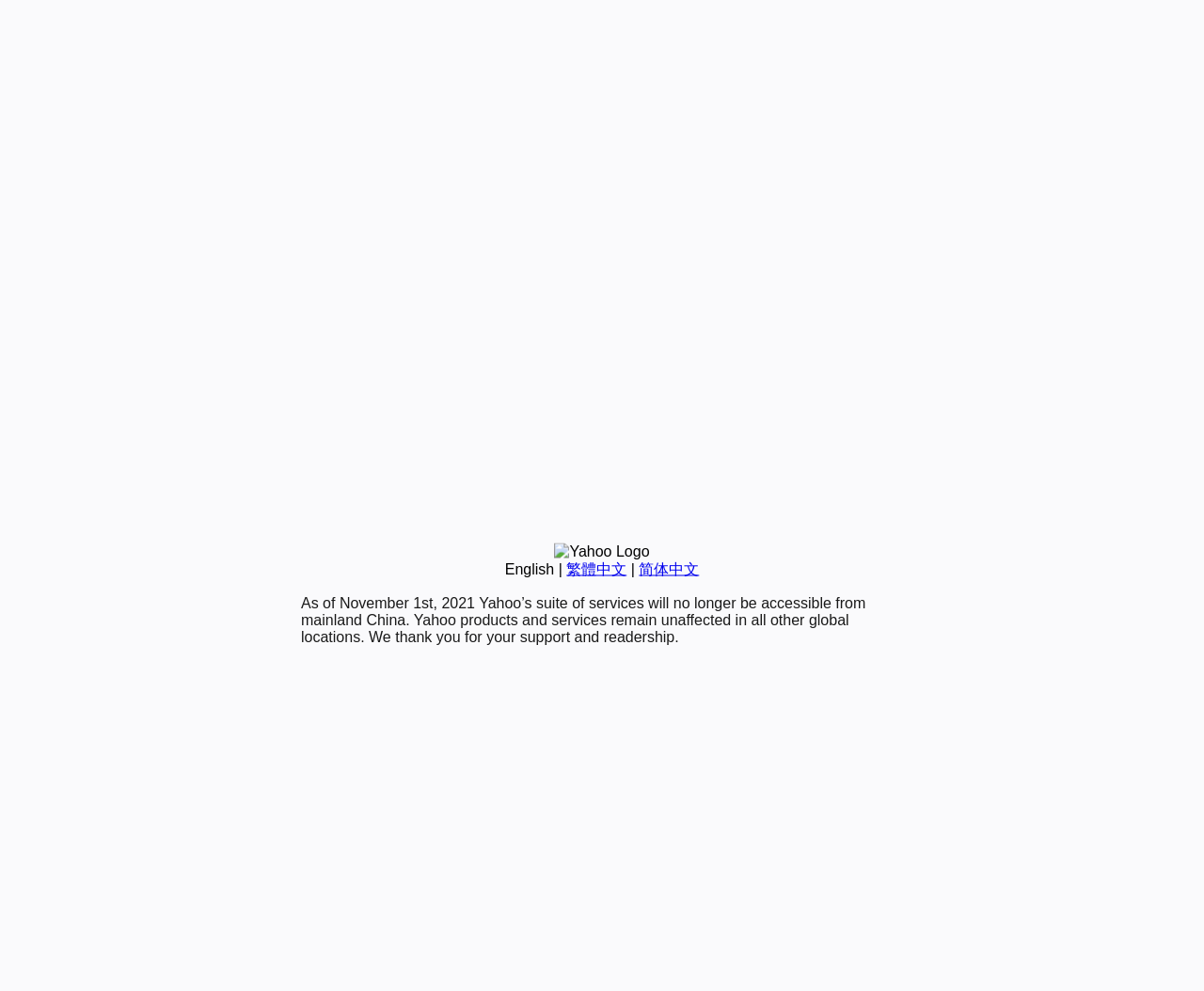Identify the bounding box of the UI component described as: "Next".

None